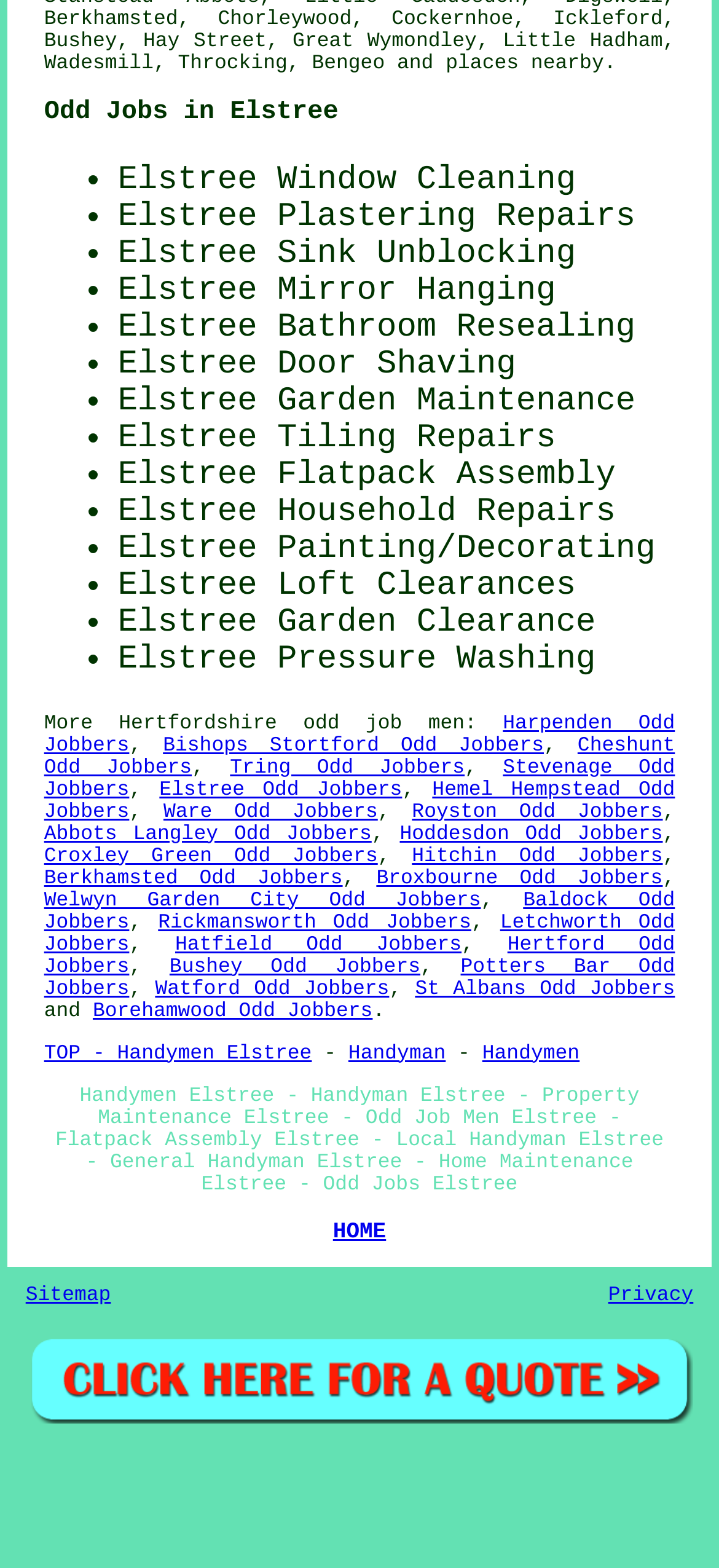Can I find handyman services in Hertfordshire on this webpage?
Using the image, provide a concise answer in one word or a short phrase.

Yes